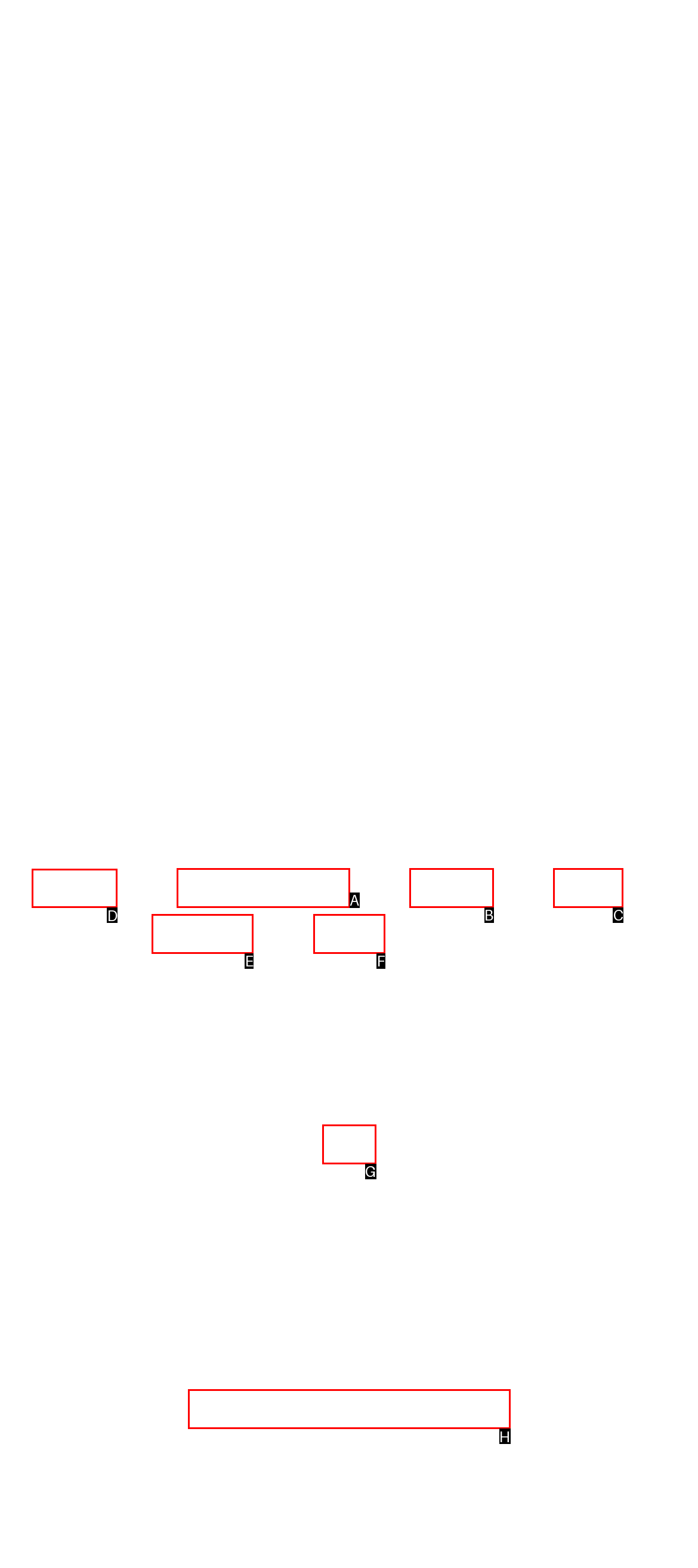Please identify the correct UI element to click for the task: Open the menu Respond with the letter of the appropriate option.

None